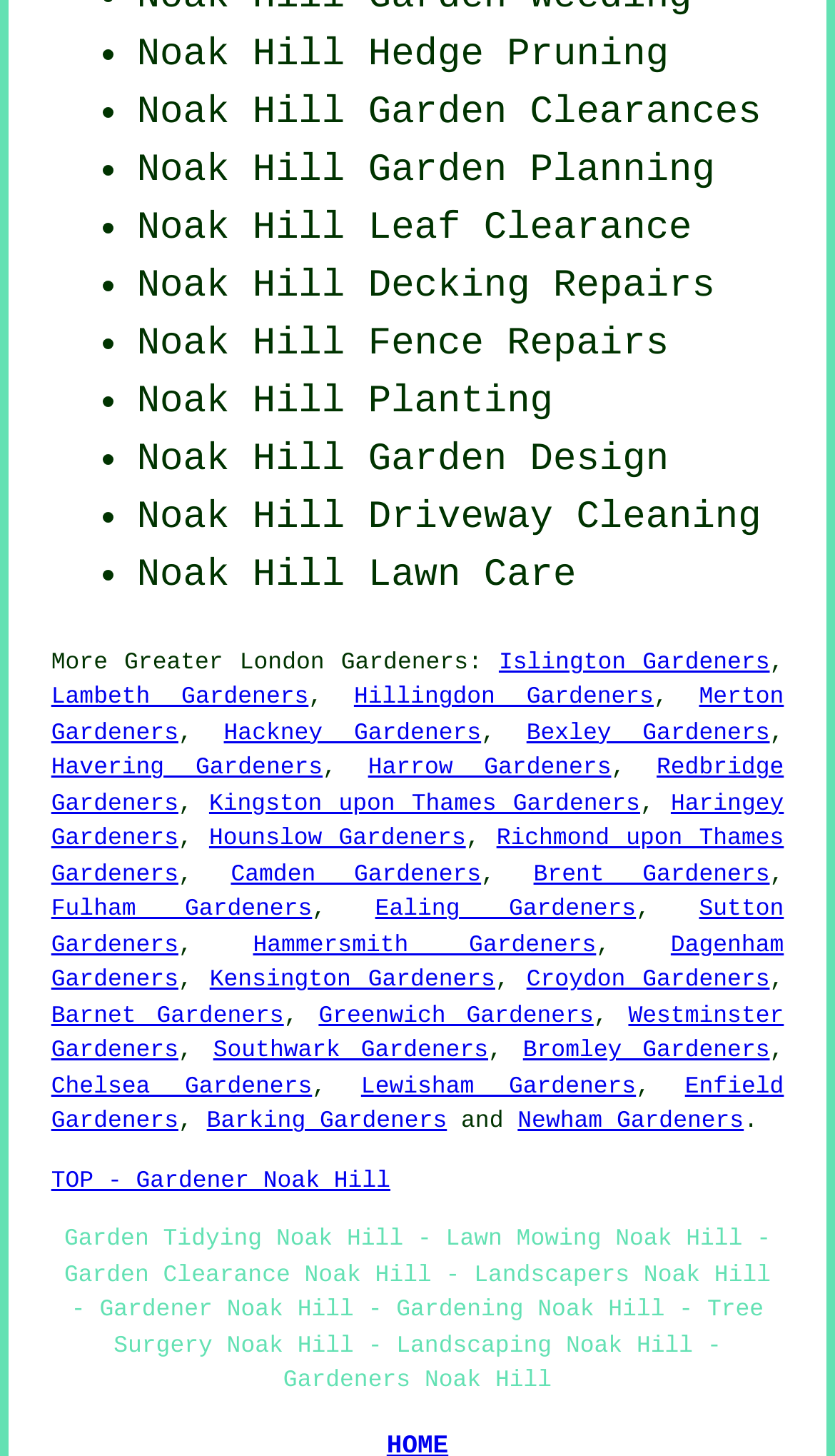Using the details in the image, give a detailed response to the question below:
What is the top link on the webpage?

The top link on the webpage is 'TOP - Gardener Noak Hill', which is likely a link to the top of the webpage or a call-to-action to contact the gardener in Noak Hill.